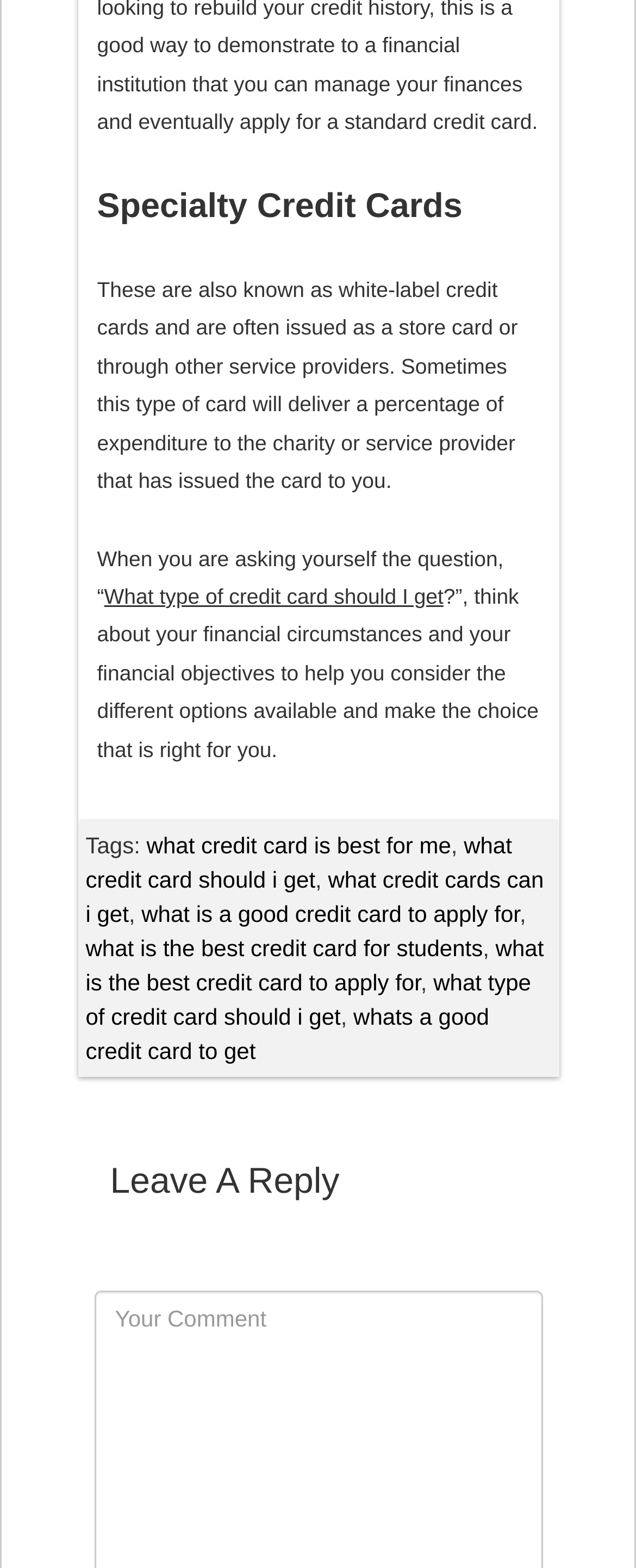Determine the bounding box coordinates of the area to click in order to meet this instruction: "Click on 'what credit card is best for me' link".

[0.23, 0.531, 0.709, 0.547]